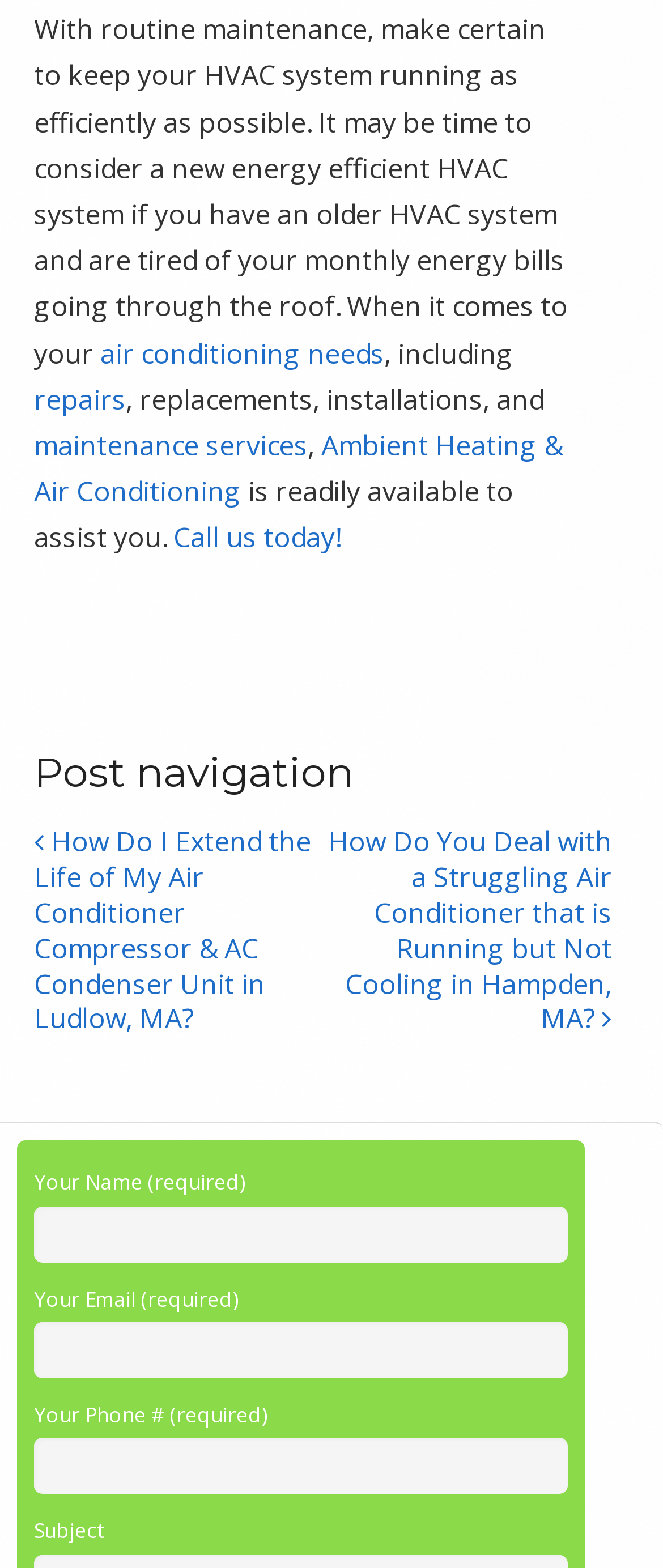Select the bounding box coordinates of the element I need to click to carry out the following instruction: "Click on 'repairs'".

[0.051, 0.243, 0.19, 0.266]